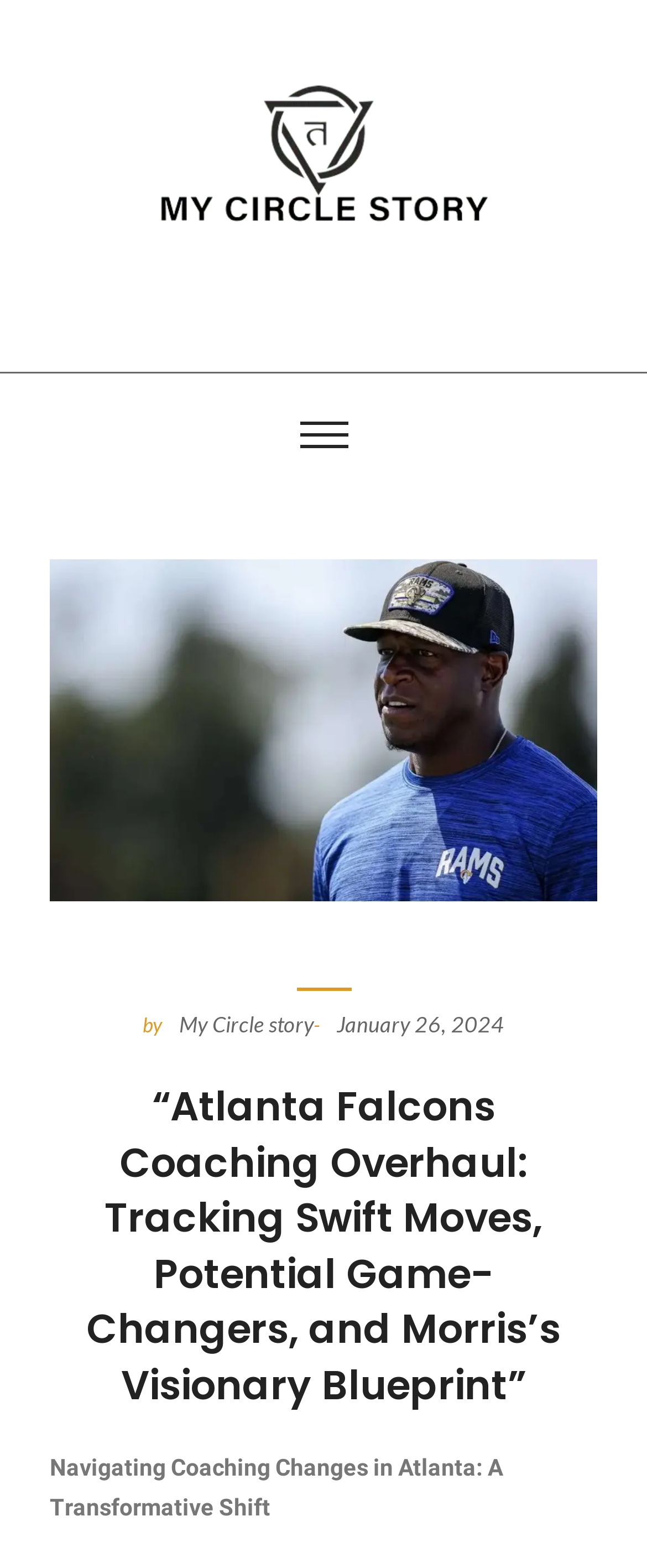Identify the main heading of the webpage and provide its text content.

“Atlanta Falcons Coaching Overhaul: Tracking Swift Moves, Potential Game-Changers, and Morris’s Visionary Blueprint”